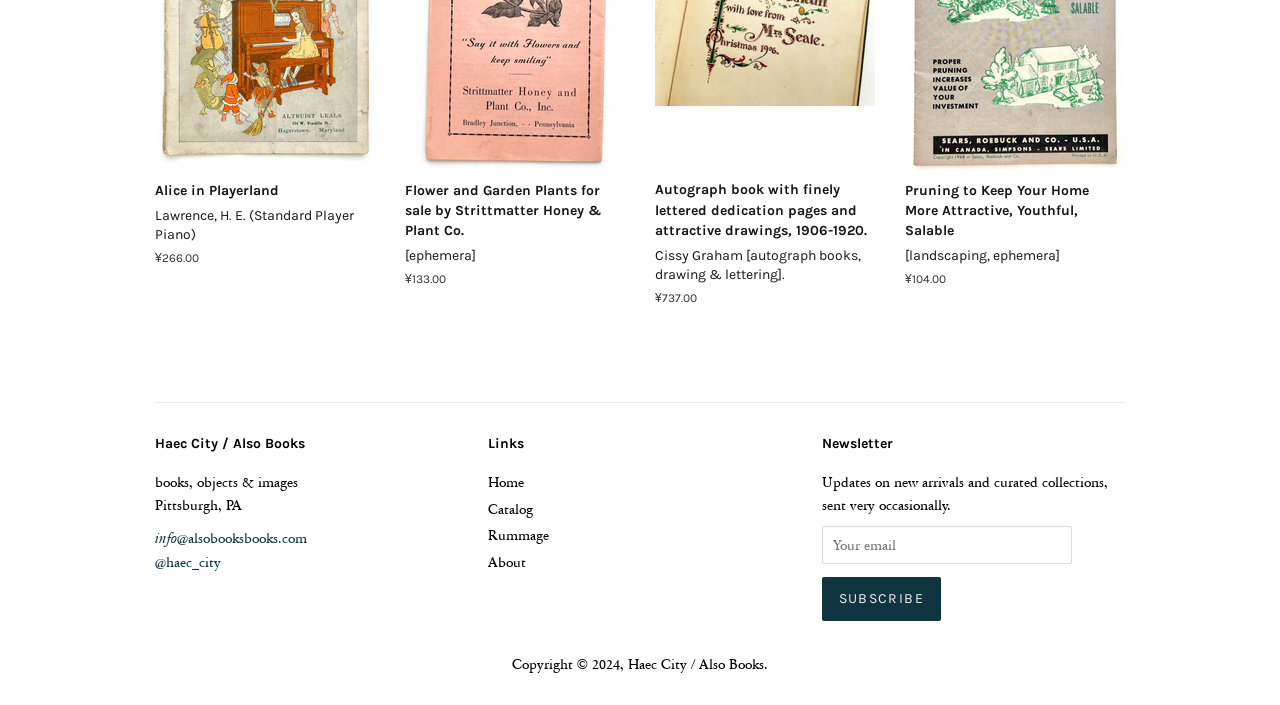How can I contact the bookstore?
Answer the question with a single word or phrase, referring to the image.

info@alsobooksbooks.com